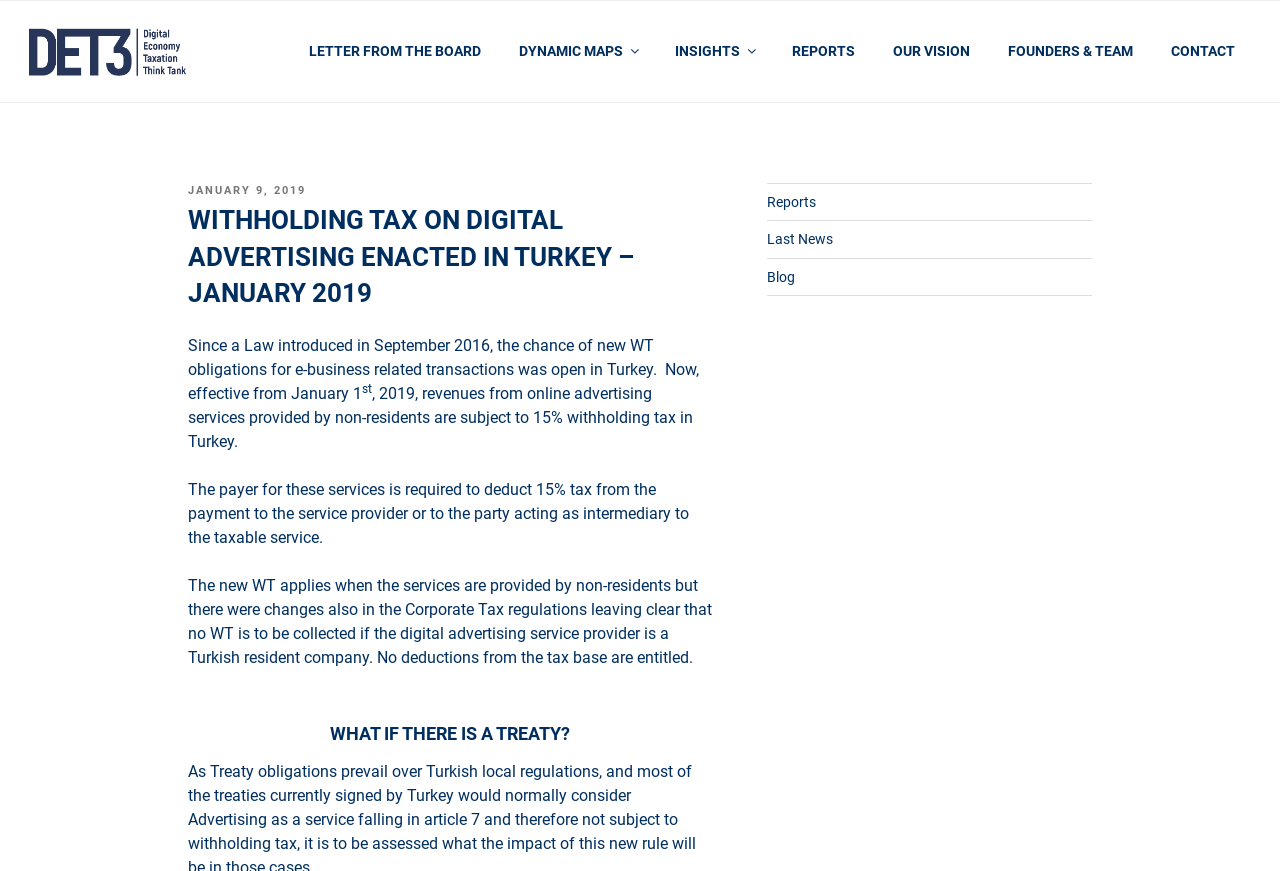Who is required to deduct 15% tax?
Provide an in-depth and detailed explanation in response to the question.

The webpage states that the payer for these services is required to deduct 15% tax from the payment to the service provider or to the party acting as intermediary to the taxable service.